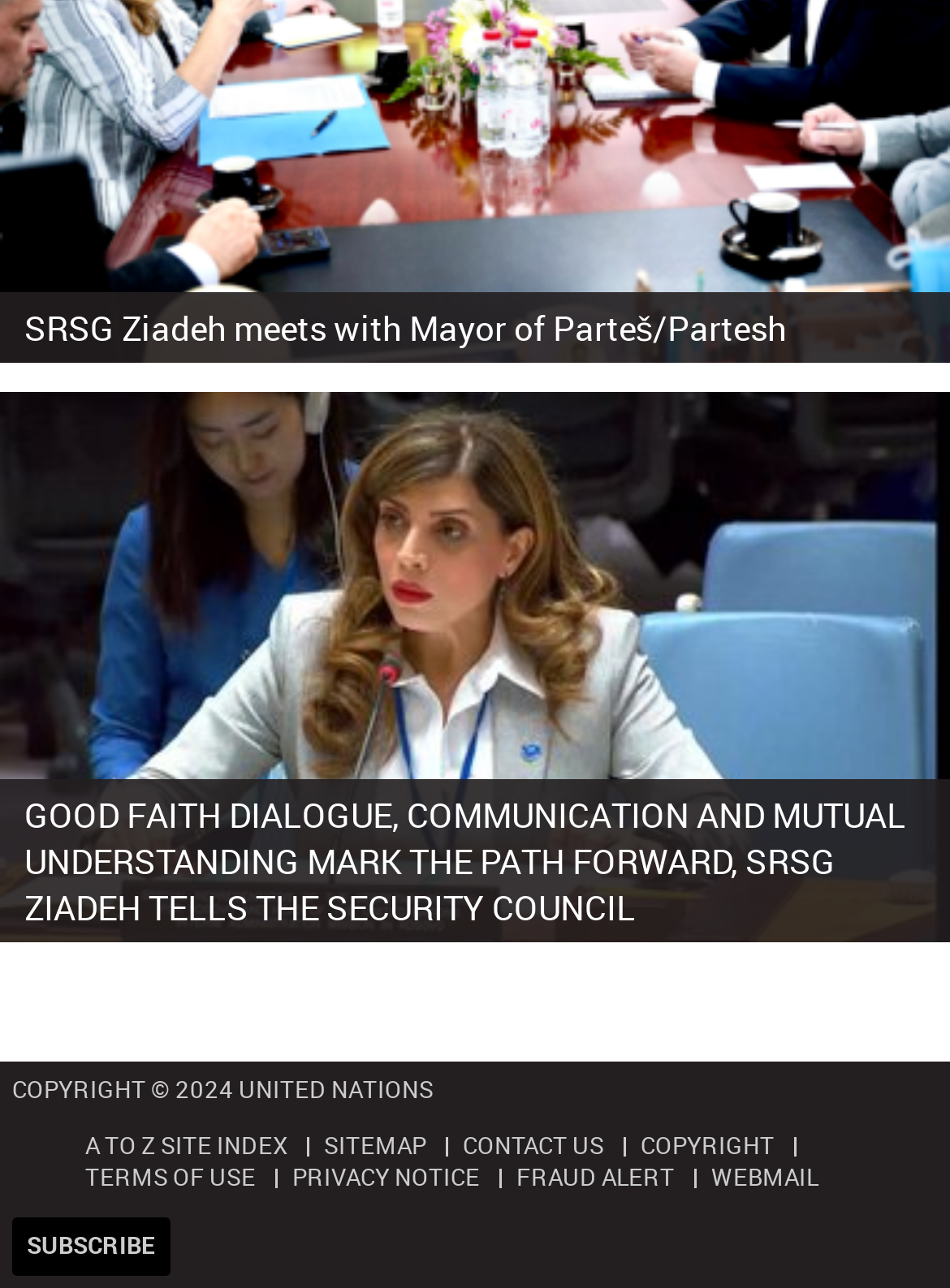Locate the bounding box coordinates of the area to click to fulfill this instruction: "Access the site index". The bounding box should be presented as four float numbers between 0 and 1, in the order [left, top, right, bottom].

[0.09, 0.877, 0.303, 0.902]